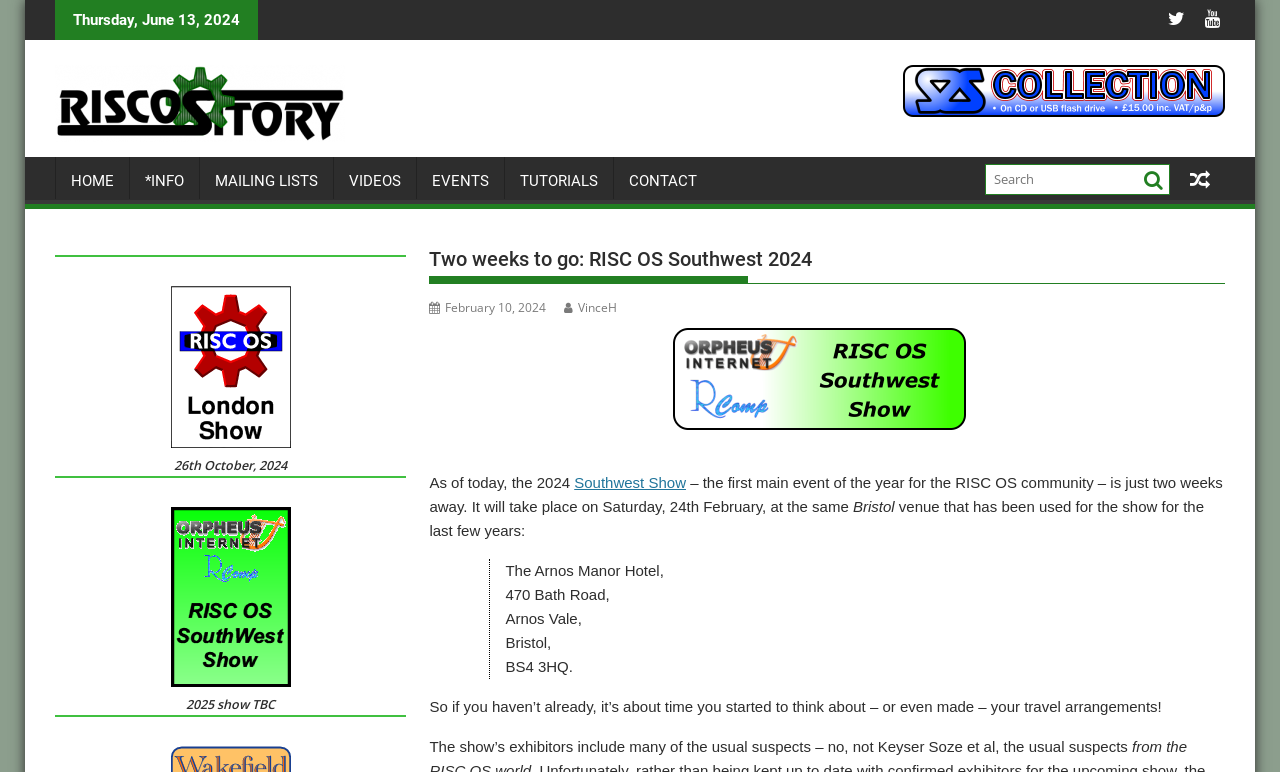Refer to the image and provide a thorough answer to this question:
Where is the RISC OS Southwest 2024 show taking place?

The answer can be found in the paragraph that starts with 'As of today, the 2024 Southwest Show...' where it mentions 'the same venue that has been used for the show for the last few years: The Arnos Manor Hotel, 470 Bath Road, Arnos Vale, Bristol, BS4 3HQ'.